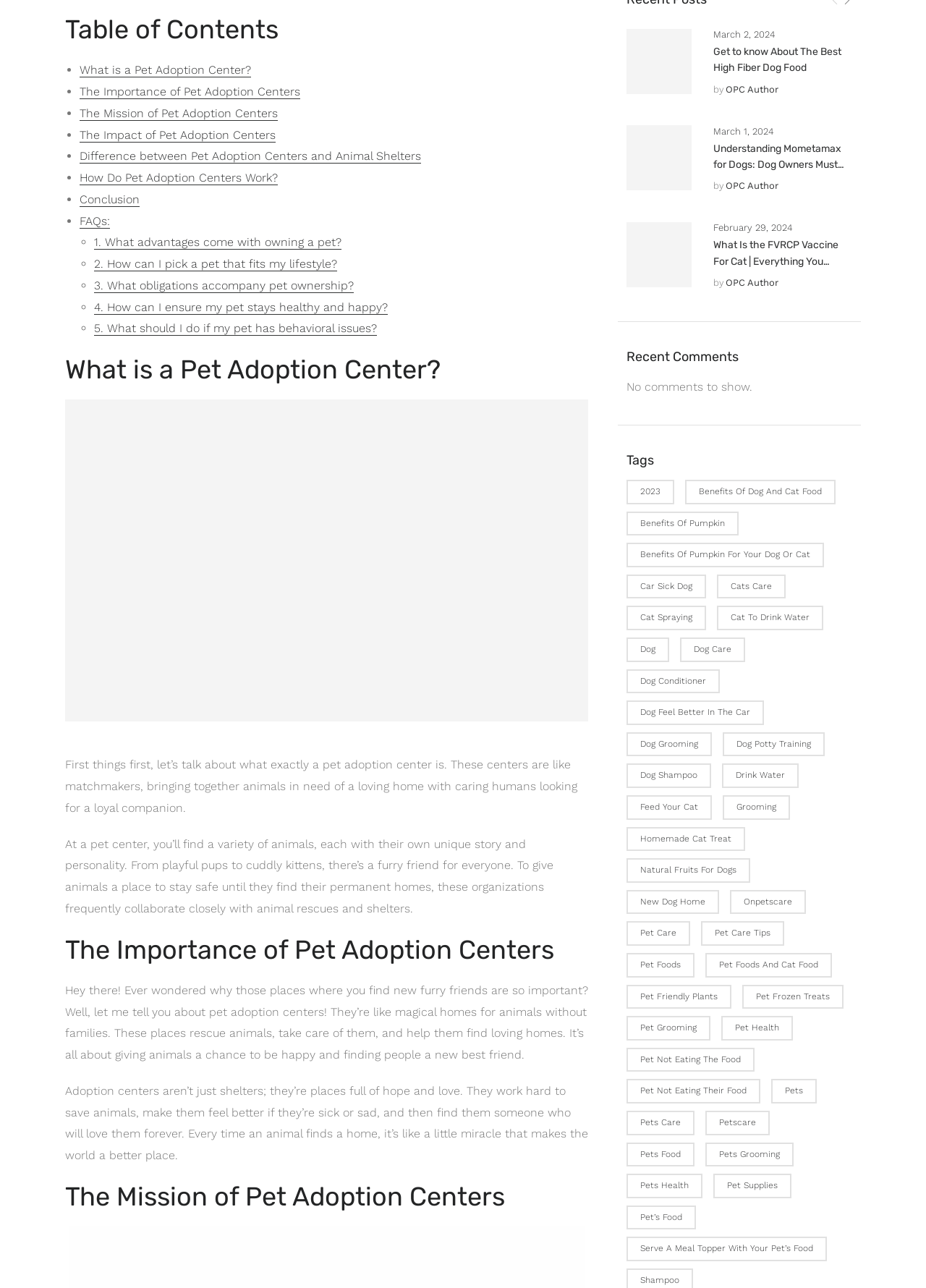Calculate the bounding box coordinates for the UI element based on the following description: "OPC Author". Ensure the coordinates are four float numbers between 0 and 1, i.e., [left, top, right, bottom].

[0.782, 0.198, 0.836, 0.211]